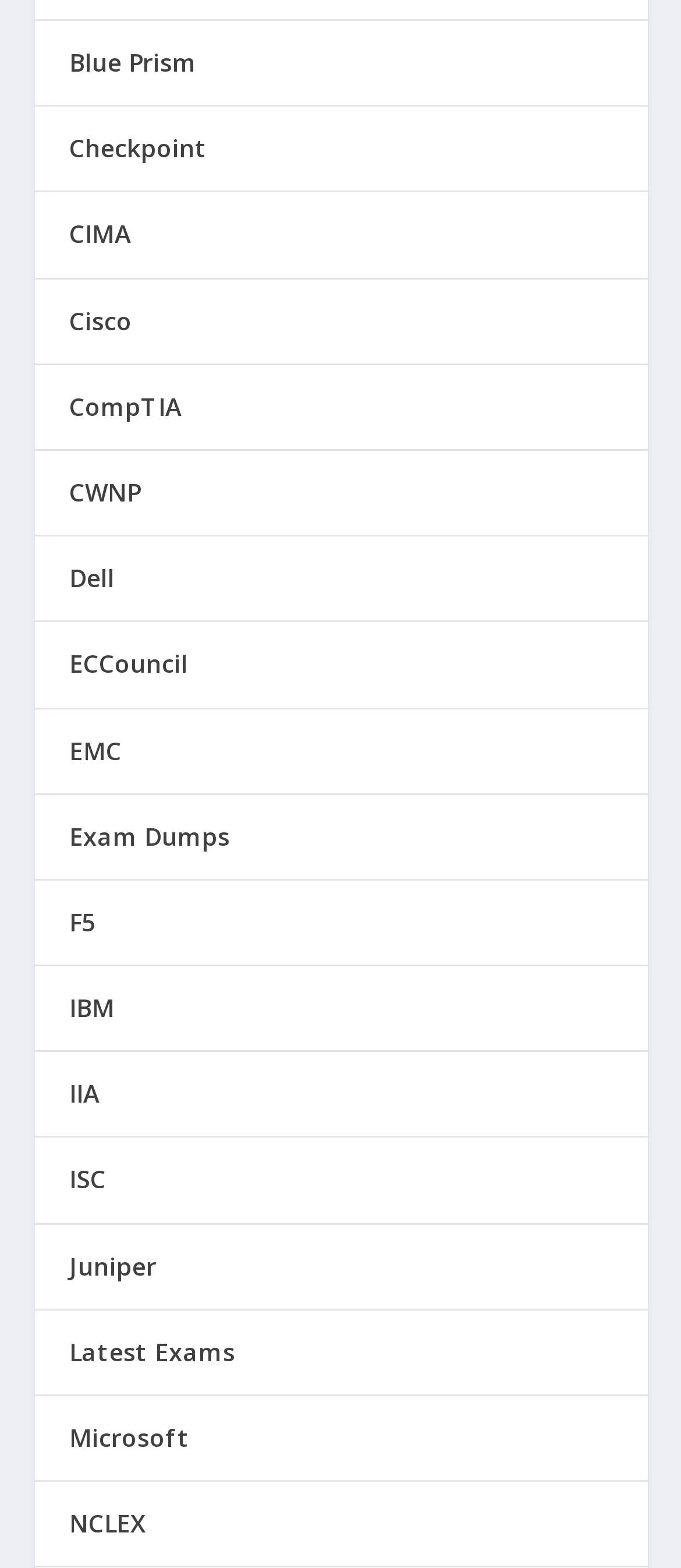Determine the bounding box coordinates of the UI element described by: "Unique Ways to Celebrate Graduation".

None